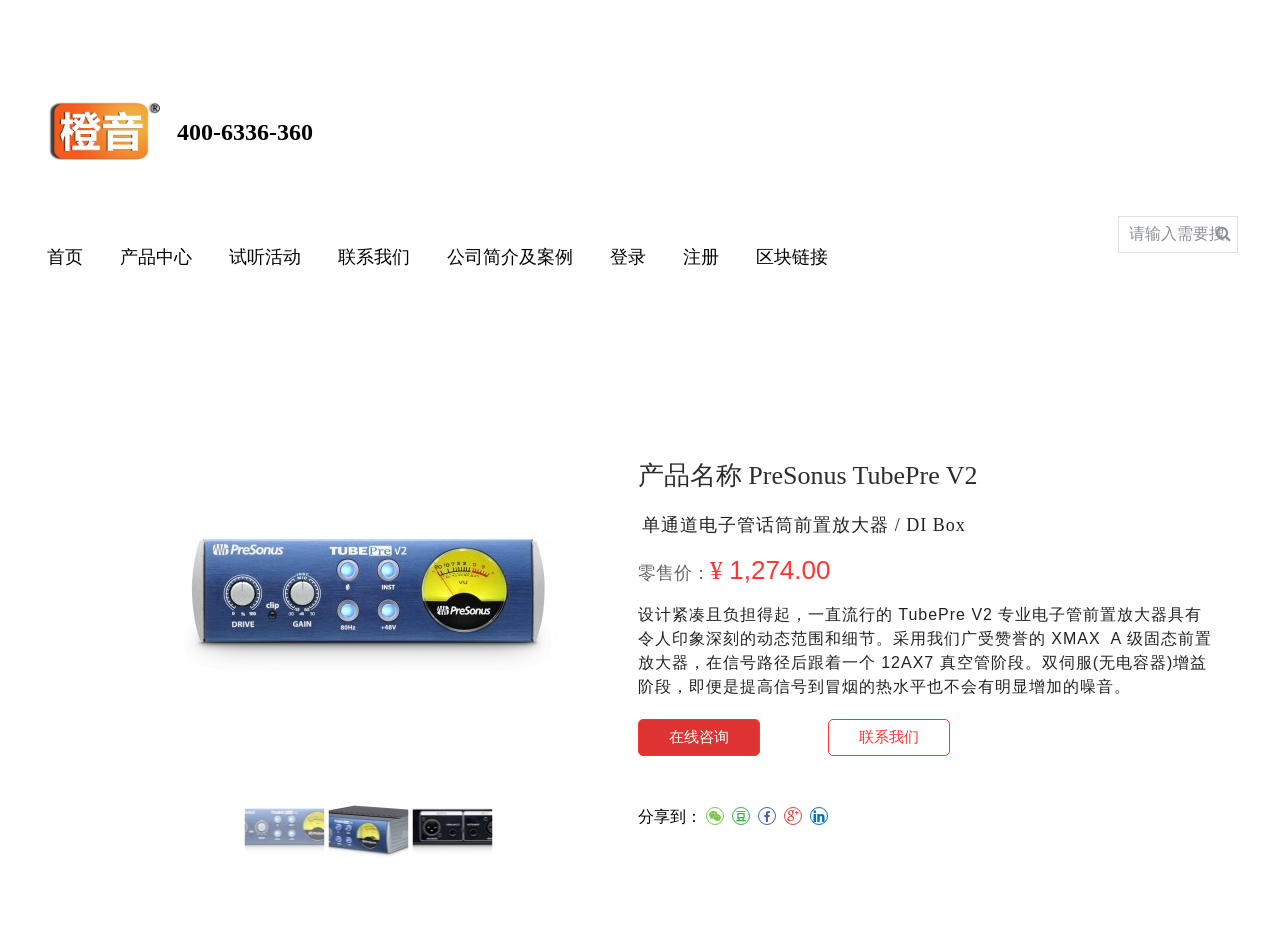Please identify the bounding box coordinates of the clickable region that I should interact with to perform the following instruction: "Share to social media". The coordinates should be expressed as four float numbers between 0 and 1, i.e., [left, top, right, bottom].

[0.551, 0.857, 0.565, 0.876]